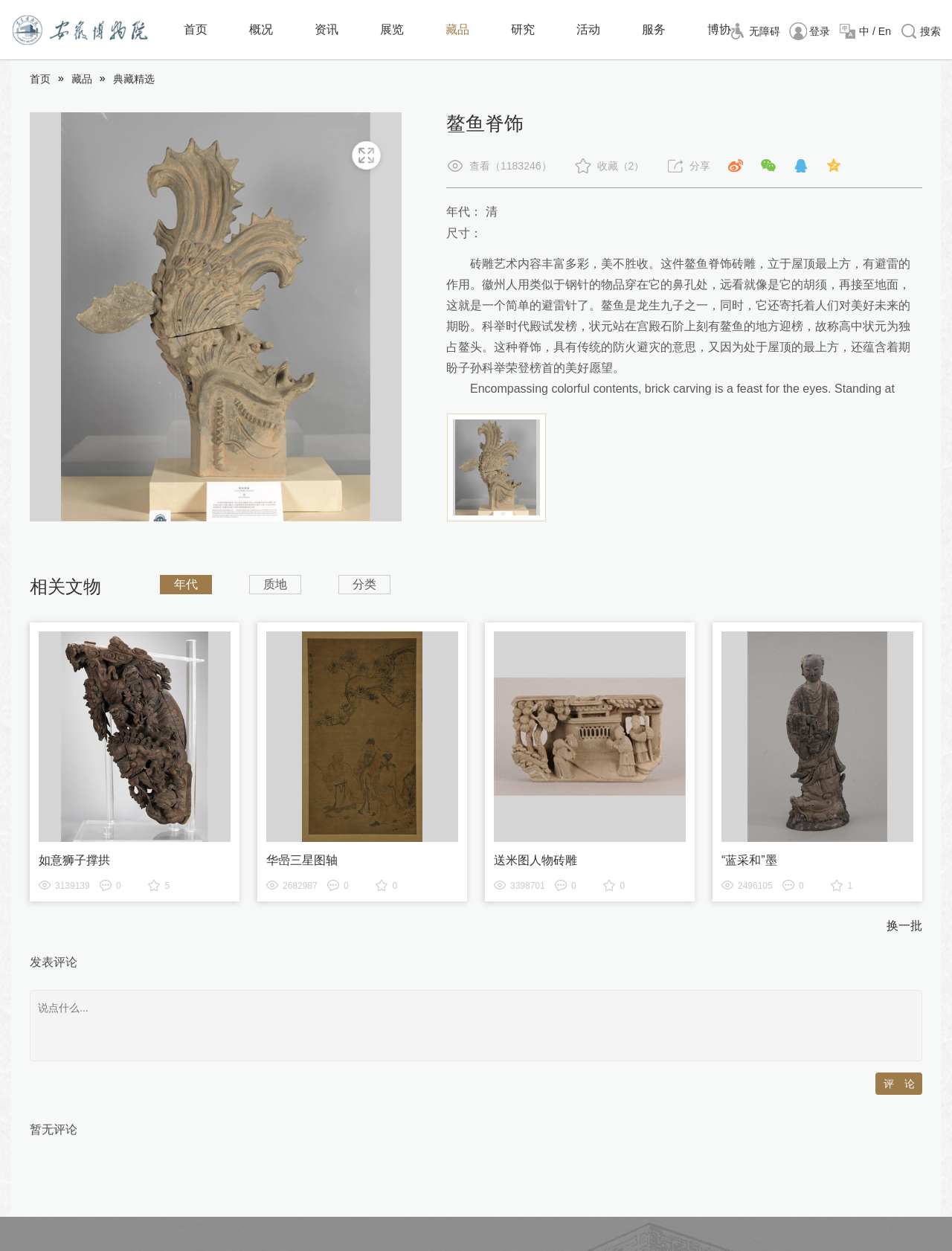Offer an extensive depiction of the webpage and its key elements.

The webpage is about the Anhui Museum, specifically showcasing a bronze artifact called "鳌鱼脊饰" (Ridge Decoration with Cod Fish Pattern). 

At the top of the page, there are multiple links, including "首页" (Home), "概况" (Overview), "资讯" (News), "展览" (Exhibition), "藏品" (Collections), "研究" (Research), "活动" (Activities), "服务" (Services), and "博协" (Museum Association). These links are arranged horizontally across the top of the page.

Below the top links, there is a large image of the bronze artifact, accompanied by a brief description in both Chinese and English. The description explains the significance of the artifact, its historical context, and its cultural importance.

To the right of the image, there are several links and icons, including "查看" (View), "收藏" (Collect), "分享" (Share), and social media icons. 

Further down the page, there is a section titled "相关文物" (Related Cultural Relics), which lists several related artifacts with their respective images, descriptions, and links.

Throughout the page, there are multiple links and buttons that allow users to navigate to different sections of the website, view more information about the artifacts, and interact with the content.